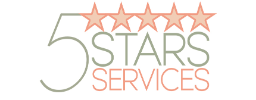Refer to the image and provide an in-depth answer to the question:
What is the connection between the logo and Pacific Supplies?

The logo of 5 Stars Services is positioned prominently in the context of the associated content, which is related to quilt backing fabric available at Pacific Supplies. This suggests that the company is associated with Pacific Supplies and provides high-quality services related to quilt backing fabric.